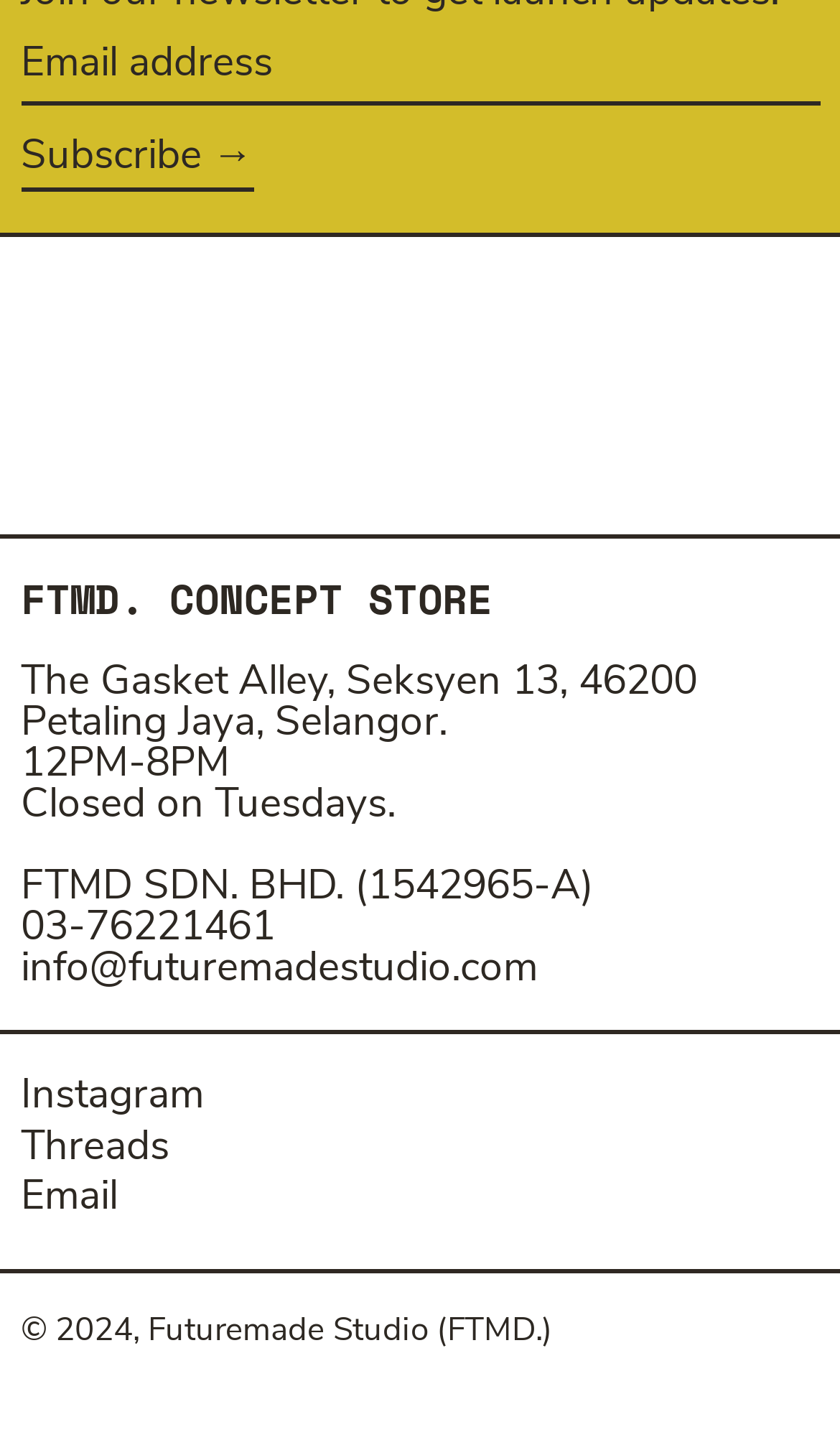From the given element description: "Futuremade Studio (FTMD.)", find the bounding box for the UI element. Provide the coordinates as four float numbers between 0 and 1, in the order [left, top, right, bottom].

[0.176, 0.902, 0.658, 0.932]